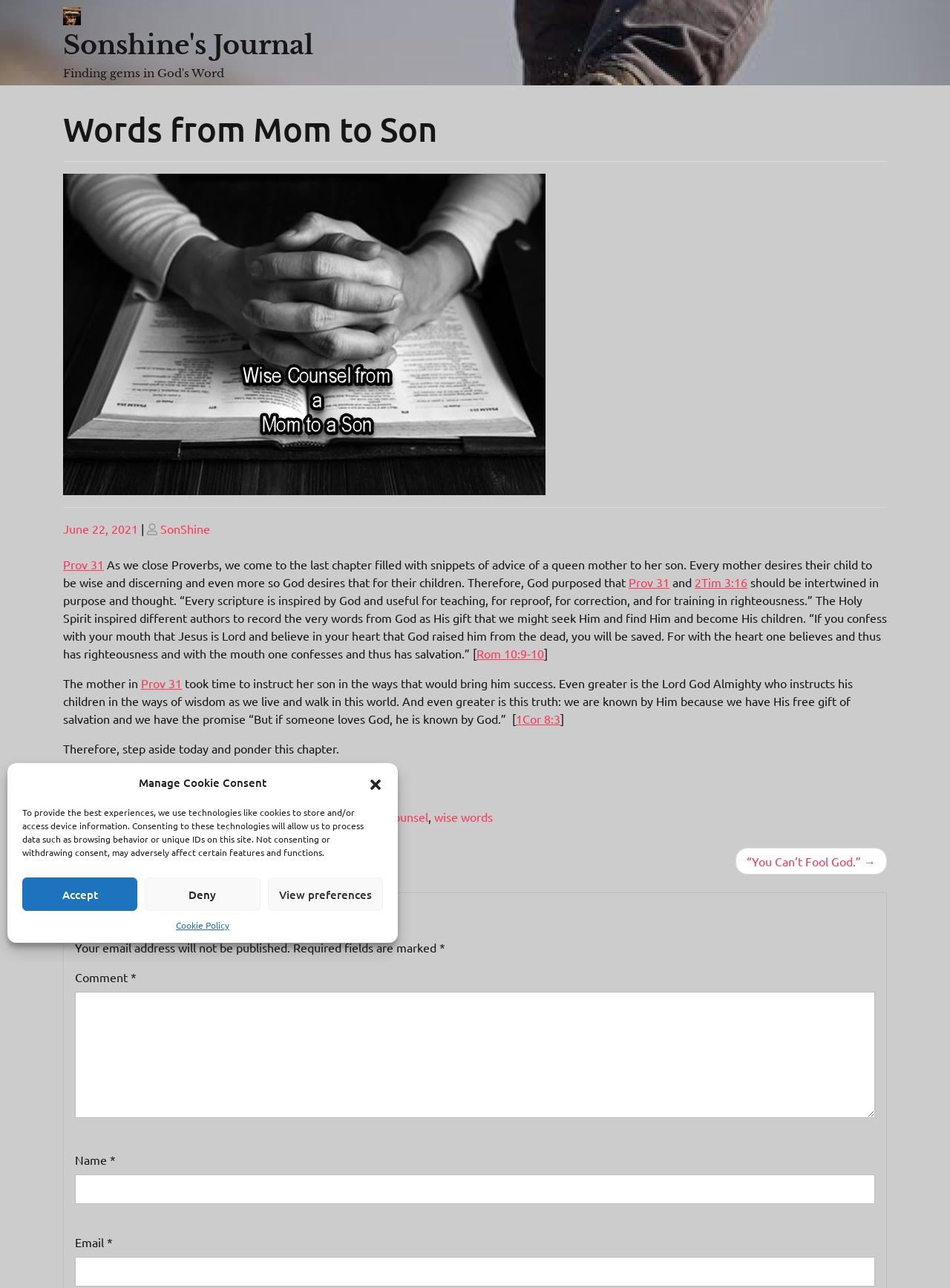Answer the question below using just one word or a short phrase: 
What is the title of the article?

Words from Mom to Son